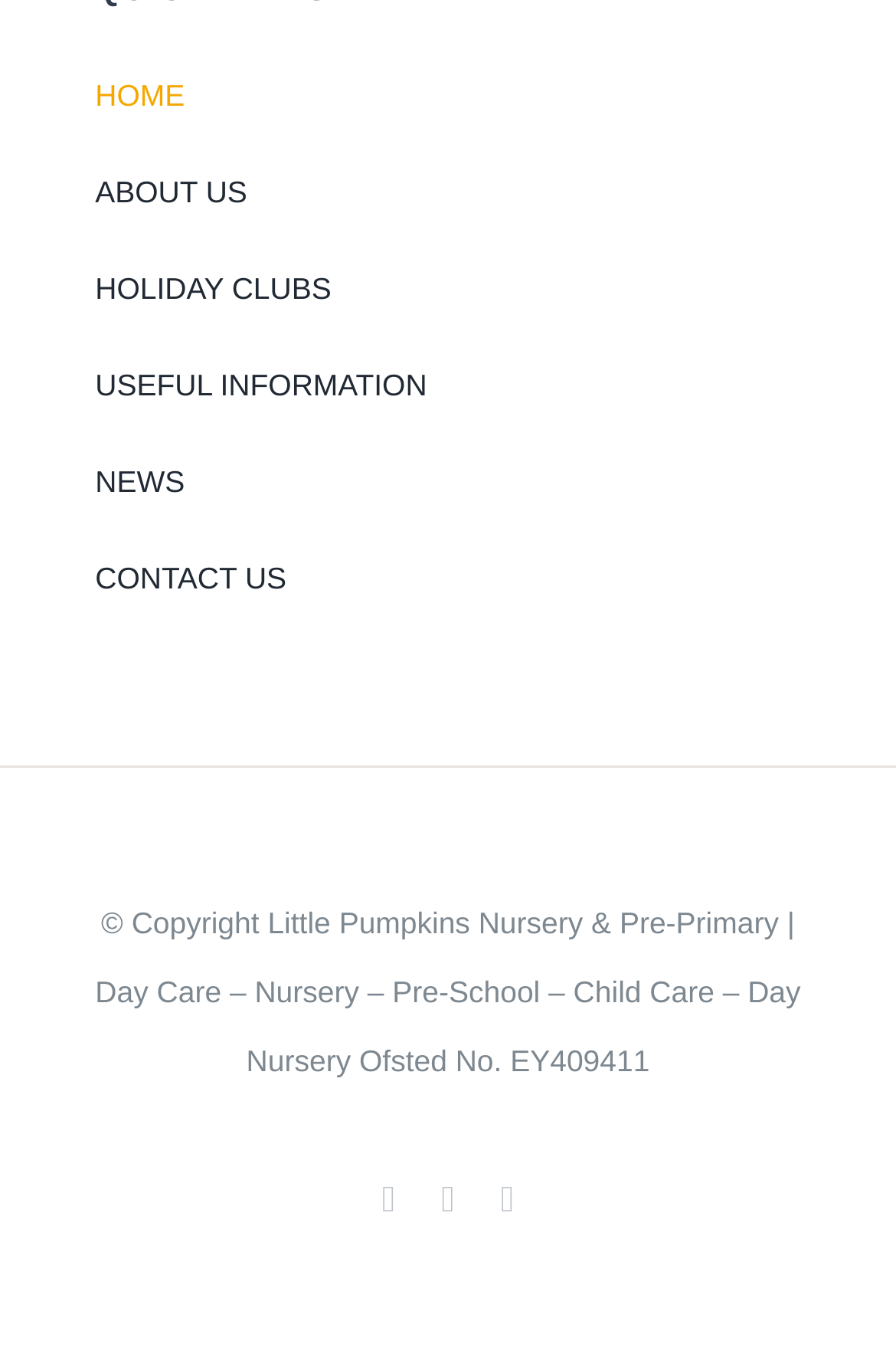What is the last item in the navigation menu?
Please elaborate on the answer to the question with detailed information.

The navigation menu is present at the top of the page, and the last item in the menu is 'CONTACT US'.